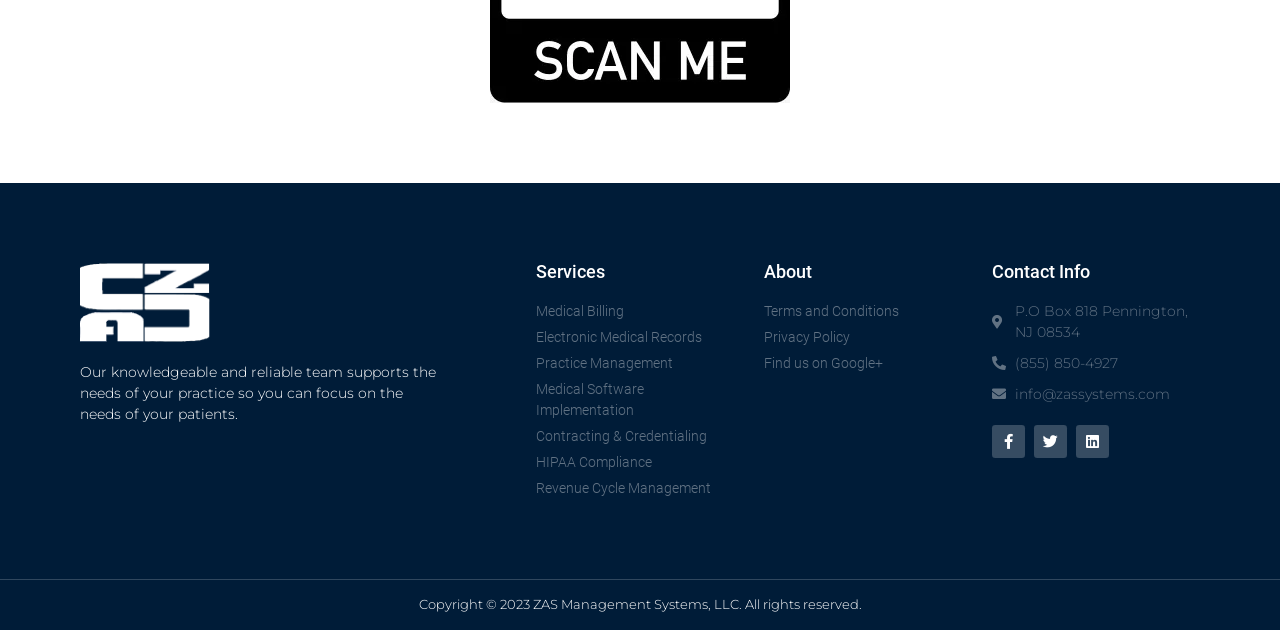What services does ZAS Management Systems offer?
Please look at the screenshot and answer in one word or a short phrase.

Medical Billing, etc.